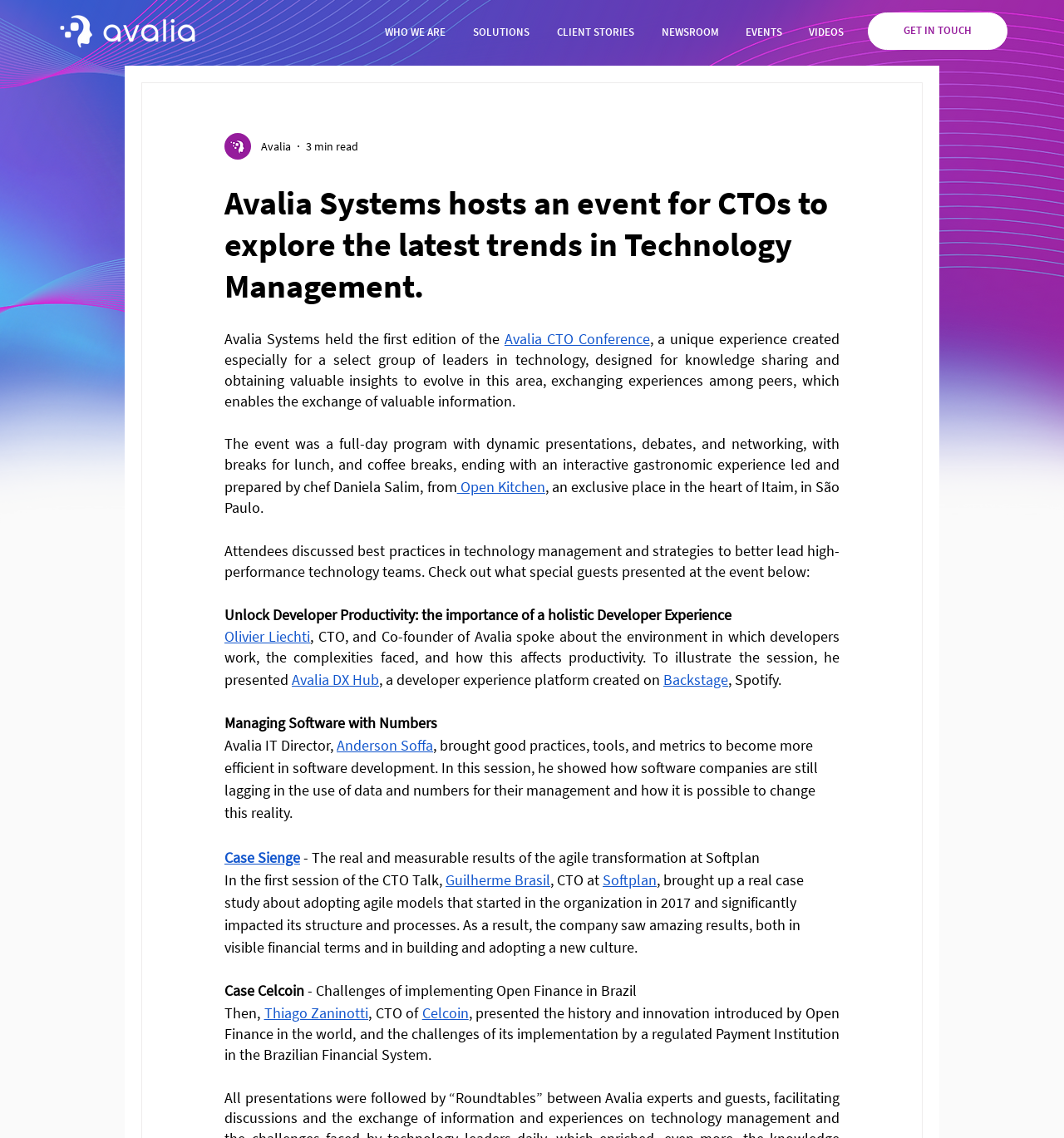Find the bounding box coordinates of the element you need to click on to perform this action: 'Check out Case Sienge'. The coordinates should be represented by four float values between 0 and 1, in the format [left, top, right, bottom].

[0.211, 0.745, 0.282, 0.762]